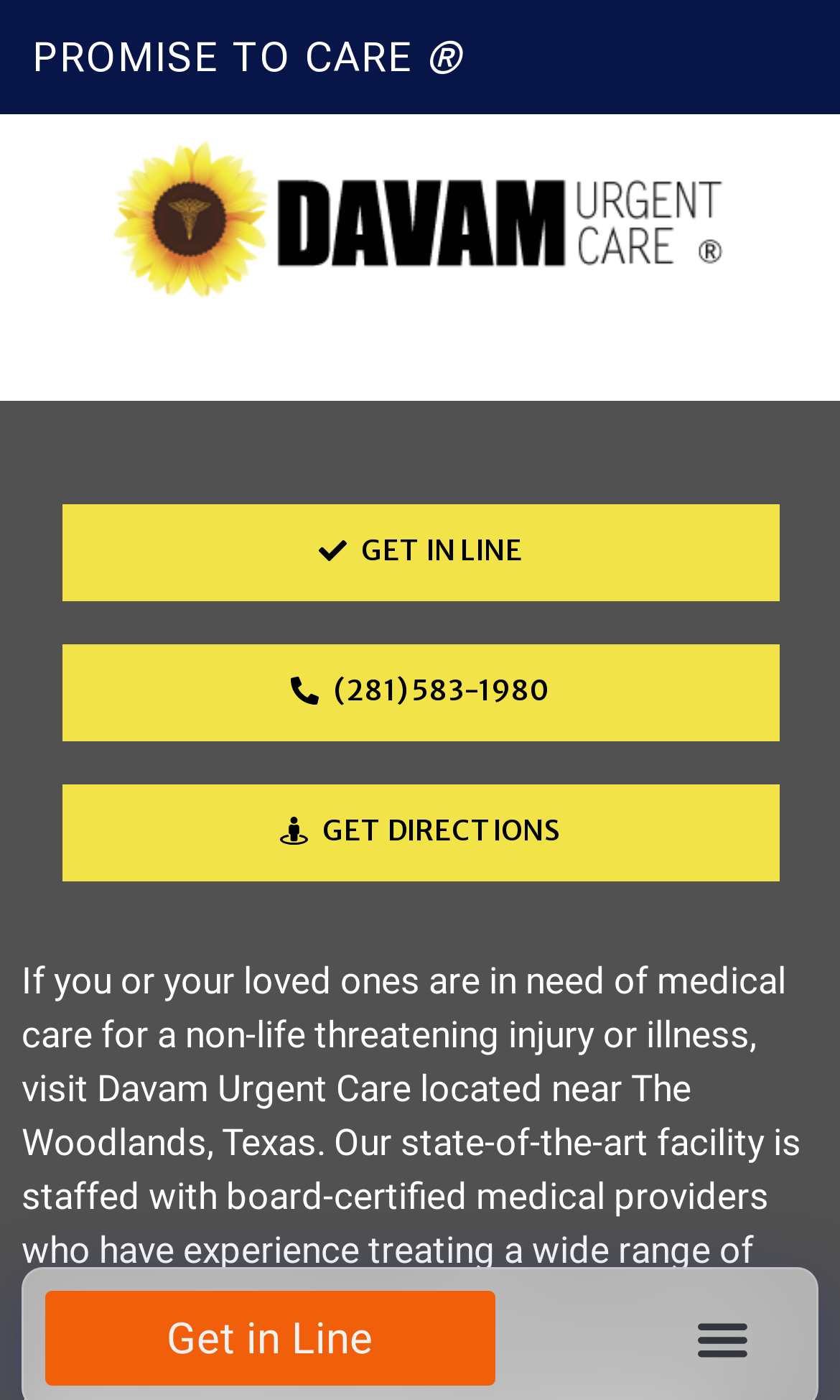Please give a short response to the question using one word or a phrase:
Is the menu toggle button expanded?

No